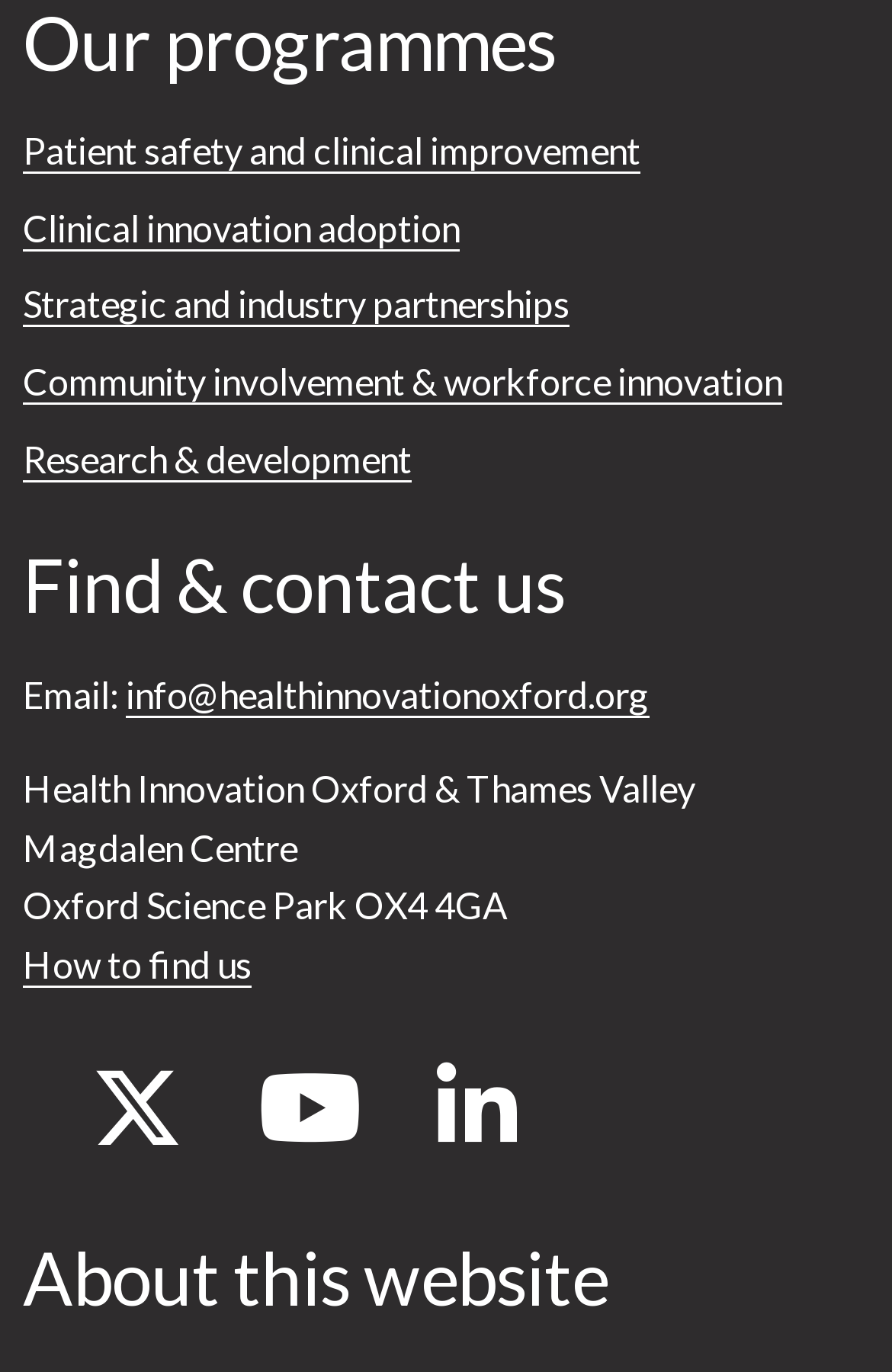Provide your answer in a single word or phrase: 
How many social media platforms does Health Innovation Oxford have?

3